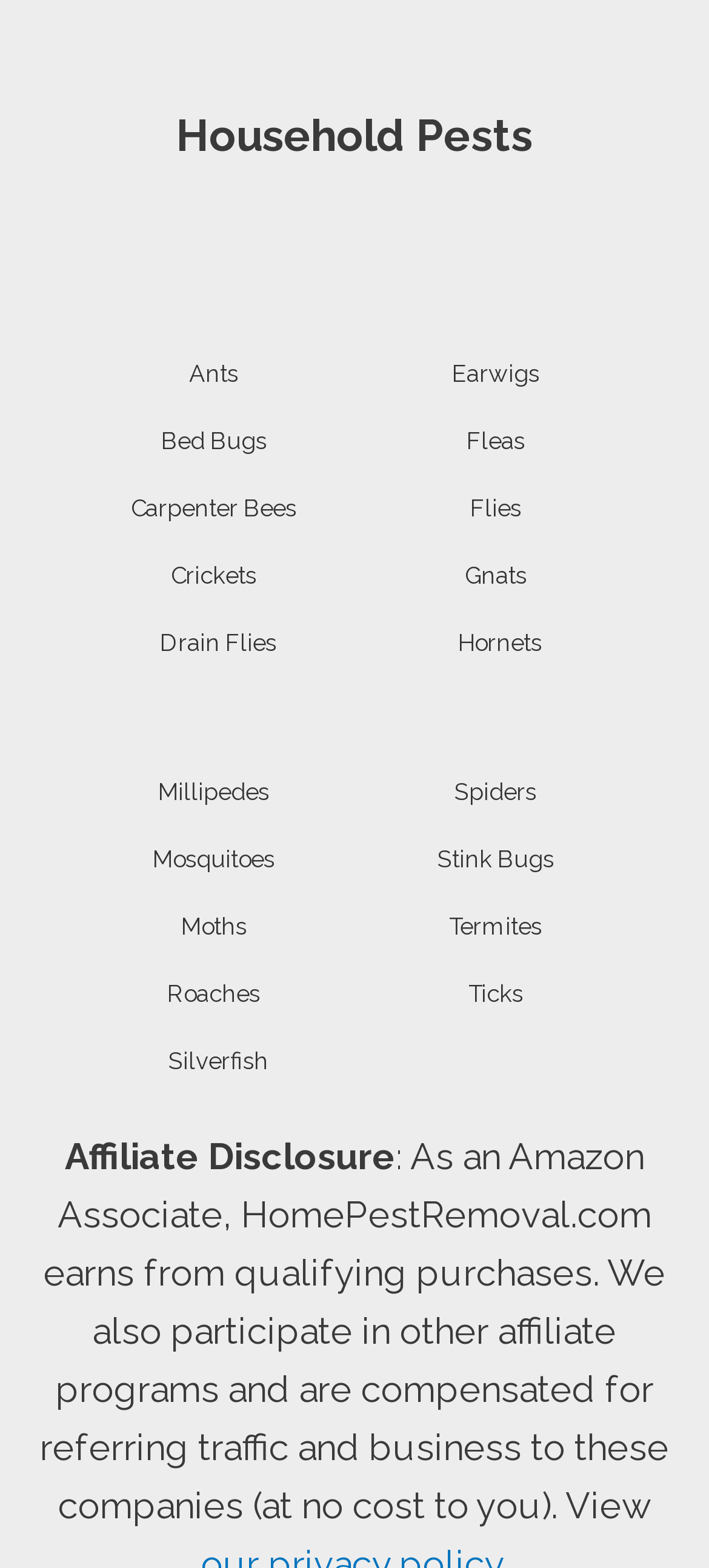Find the bounding box of the UI element described as follows: "Spiders".

[0.5, 0.487, 0.897, 0.524]